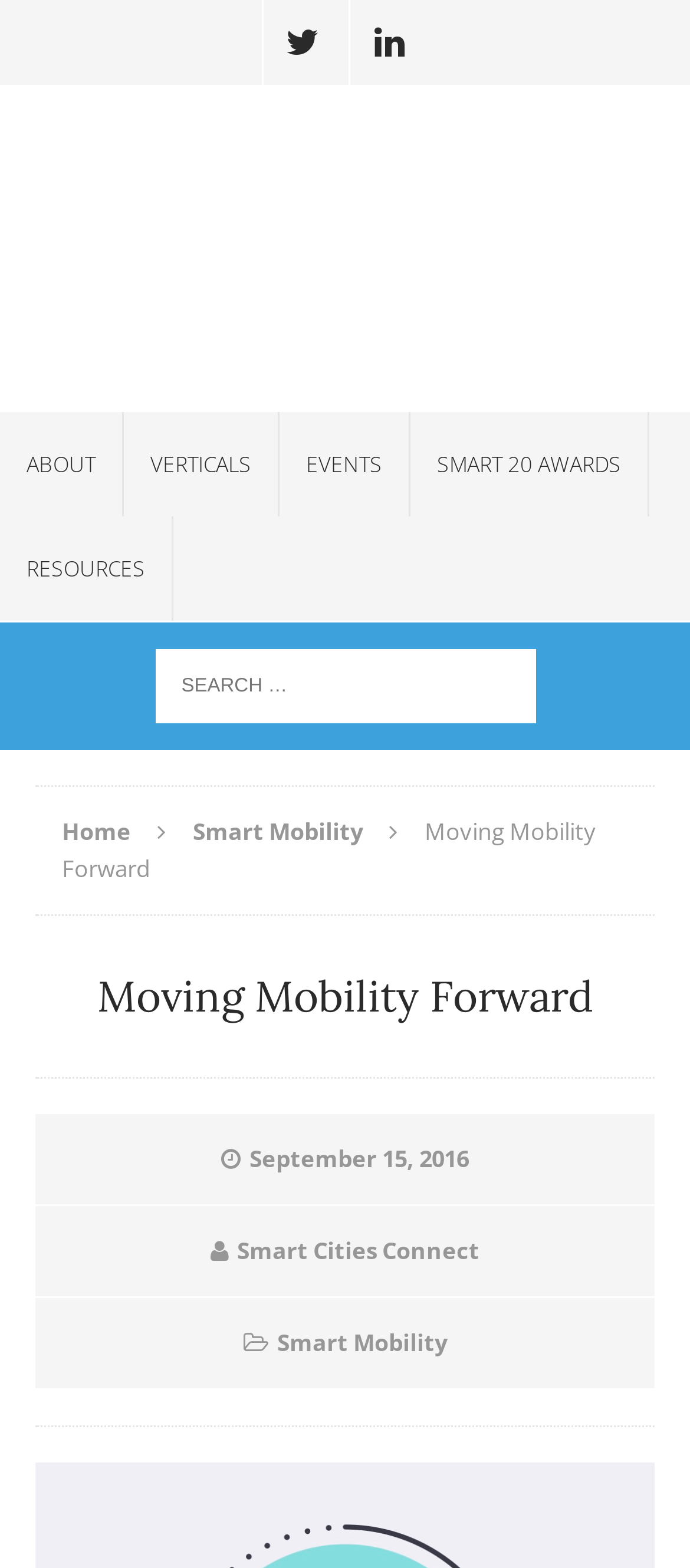Kindly respond to the following question with a single word or a brief phrase: 
What is the main topic of the blog post?

Smart Mobility